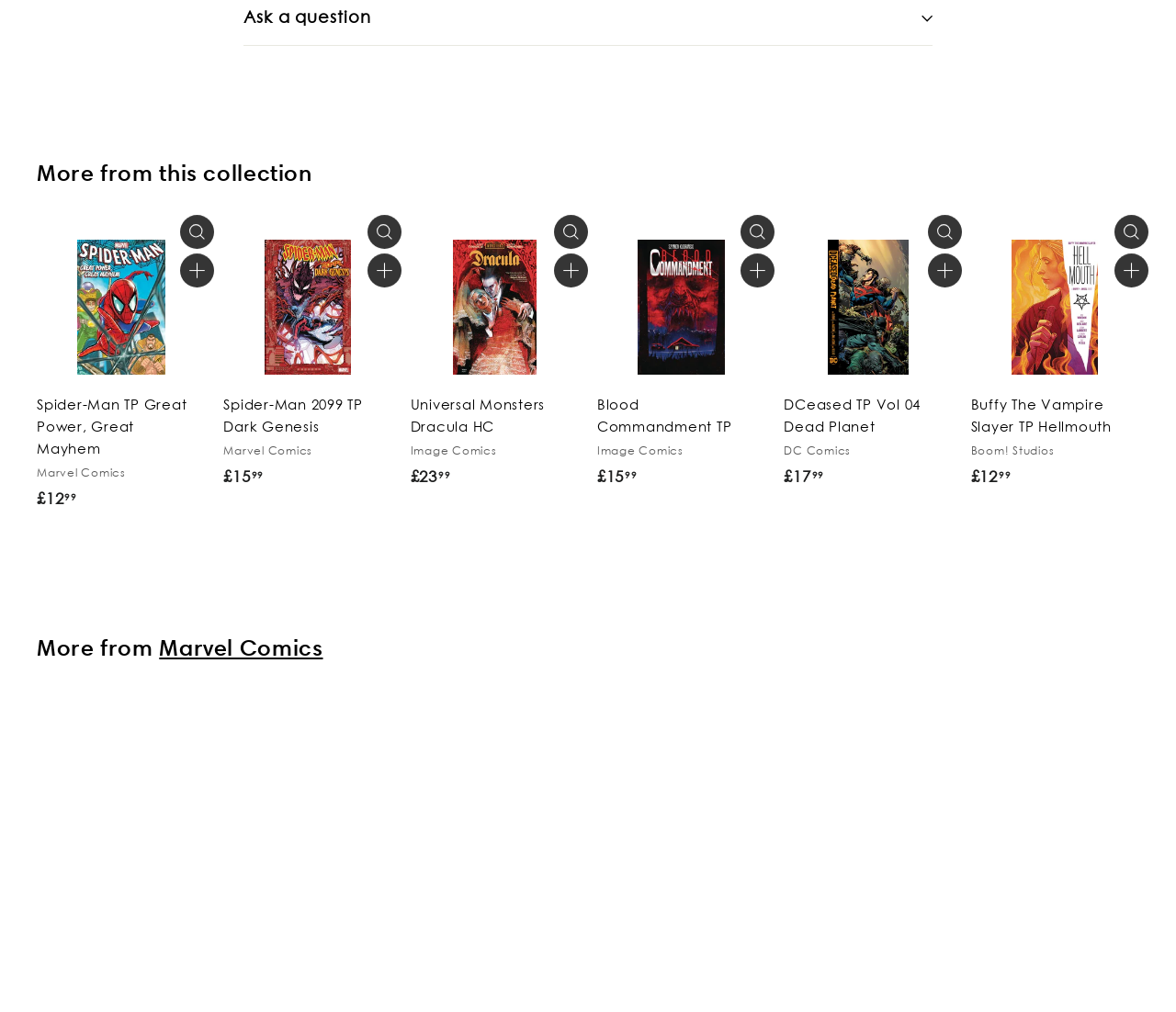From the element description Marvel Comics, predict the bounding box coordinates of the UI element. The coordinates must be specified in the format (top-left x, top-left y, bottom-right x, bottom-right y) and should be within the 0 to 1 range.

[0.135, 0.626, 0.275, 0.653]